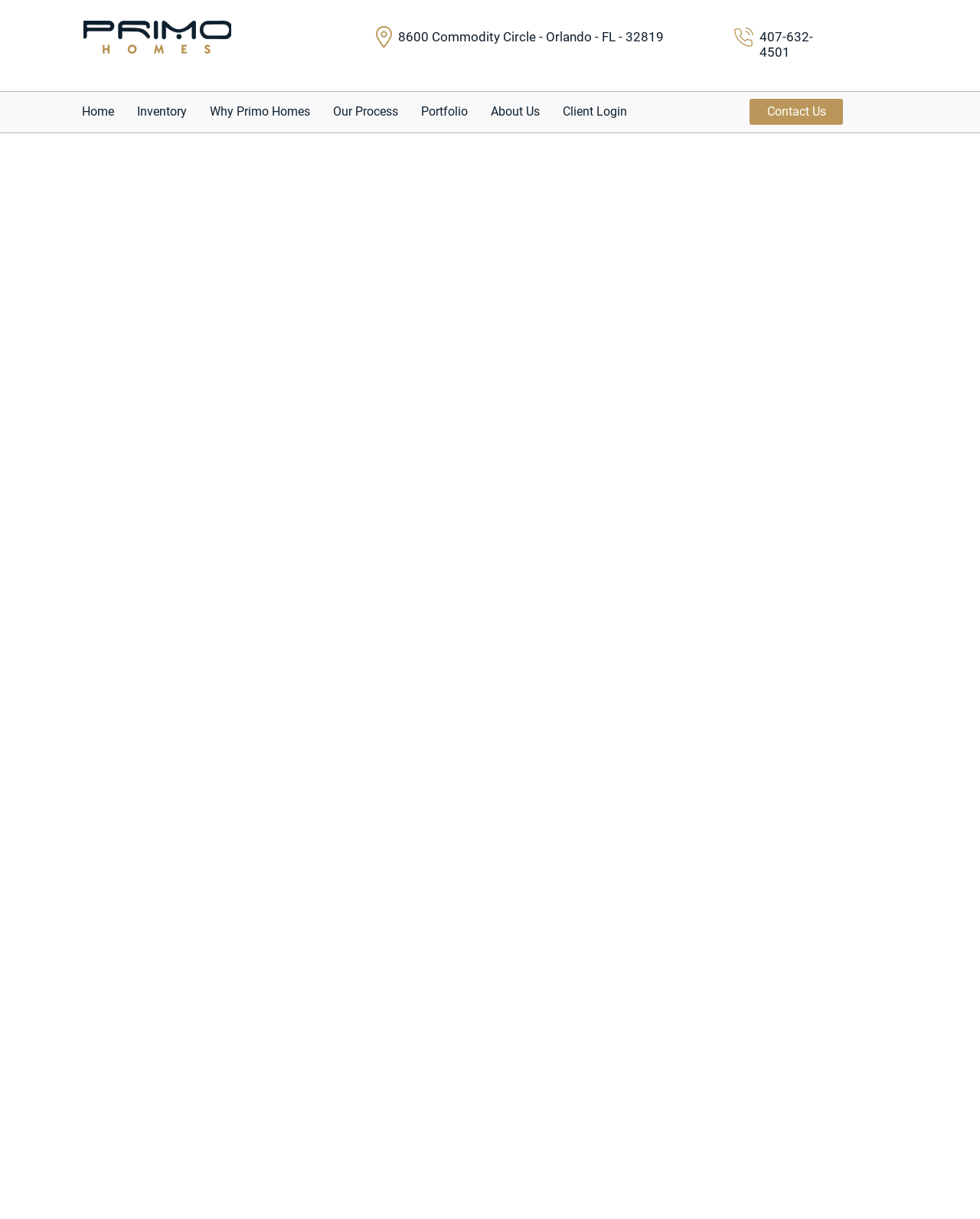Identify the bounding box coordinates of the region I need to click to complete this instruction: "Get in Touch".

[0.067, 0.406, 0.184, 0.435]